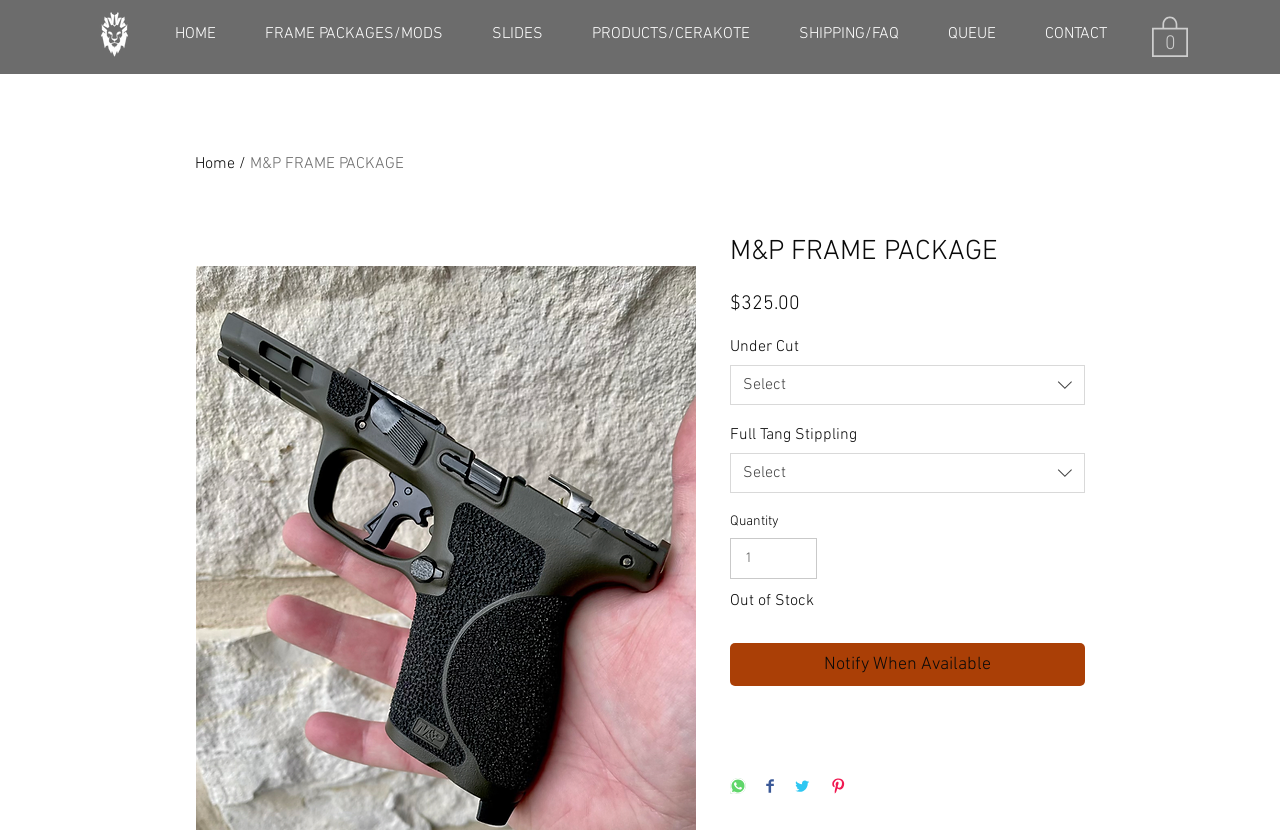What is the price of the frame package?
From the screenshot, provide a brief answer in one word or phrase.

$325.00